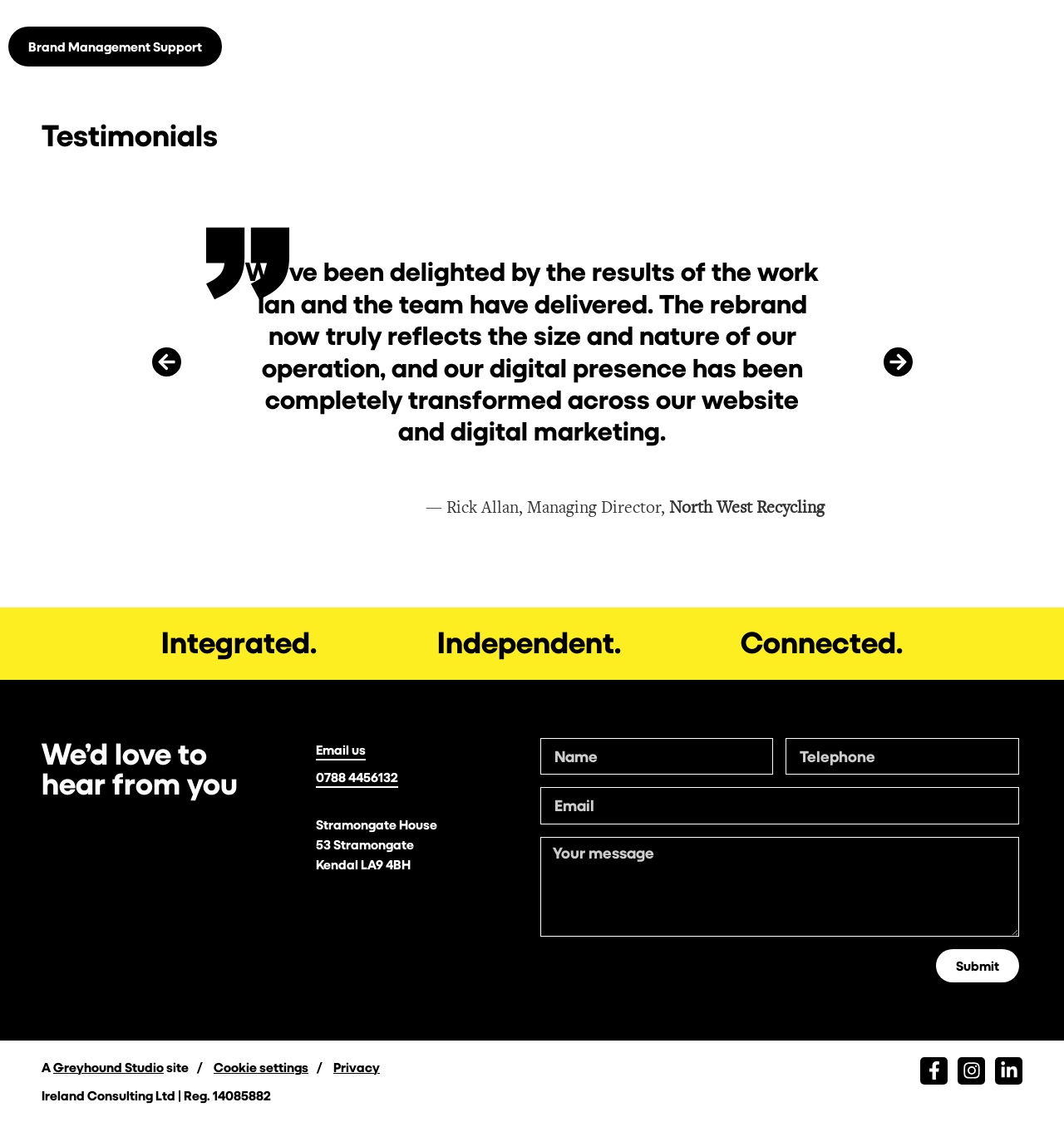Locate the bounding box coordinates of the clickable region to complete the following instruction: "Click on 'Brand Management Support'."

[0.008, 0.023, 0.209, 0.059]